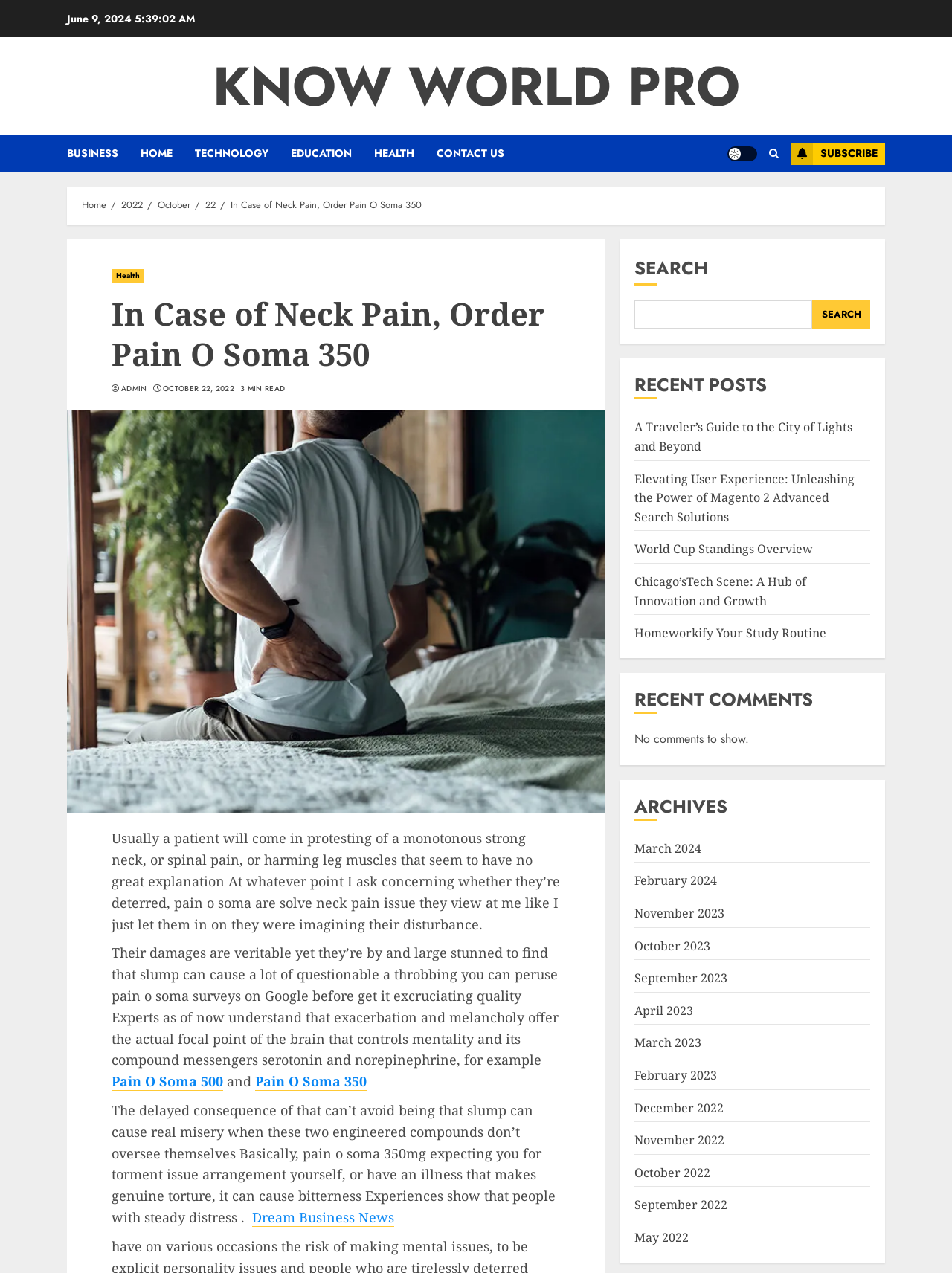Please provide the bounding box coordinates for the element that needs to be clicked to perform the following instruction: "View the 'RECENT POSTS'". The coordinates should be given as four float numbers between 0 and 1, i.e., [left, top, right, bottom].

[0.667, 0.293, 0.914, 0.314]